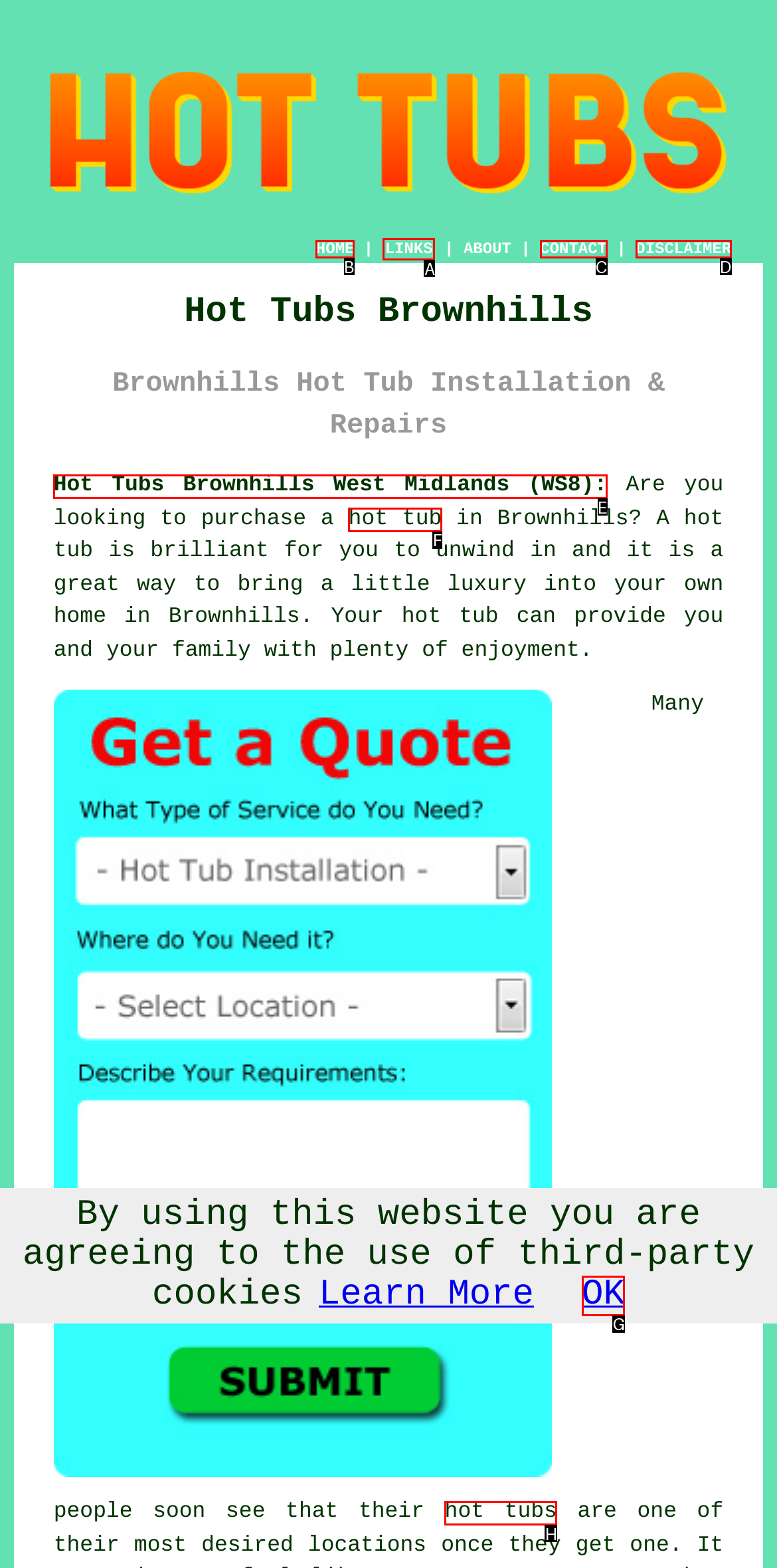From the given options, tell me which letter should be clicked to complete this task: Click the hot tub link
Answer with the letter only.

F